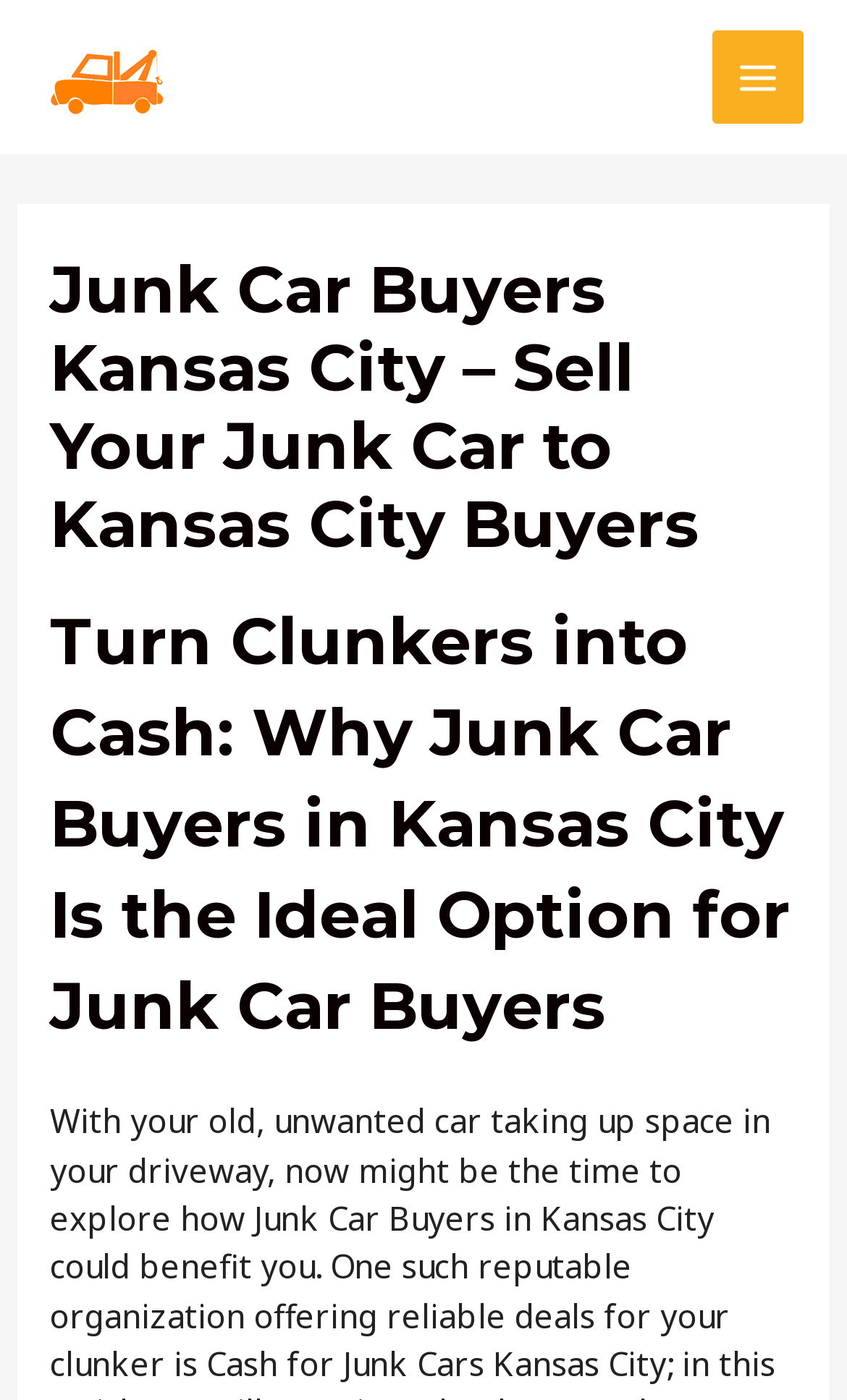From the details in the image, provide a thorough response to the question: Where is the company located?

The company is located in Kansas City, as mentioned in the heading 'Junk Car Buyers Kansas City – Sell Your Junk Car to Kansas City Buyers' and also in the link 'cash for cars kansas city'.